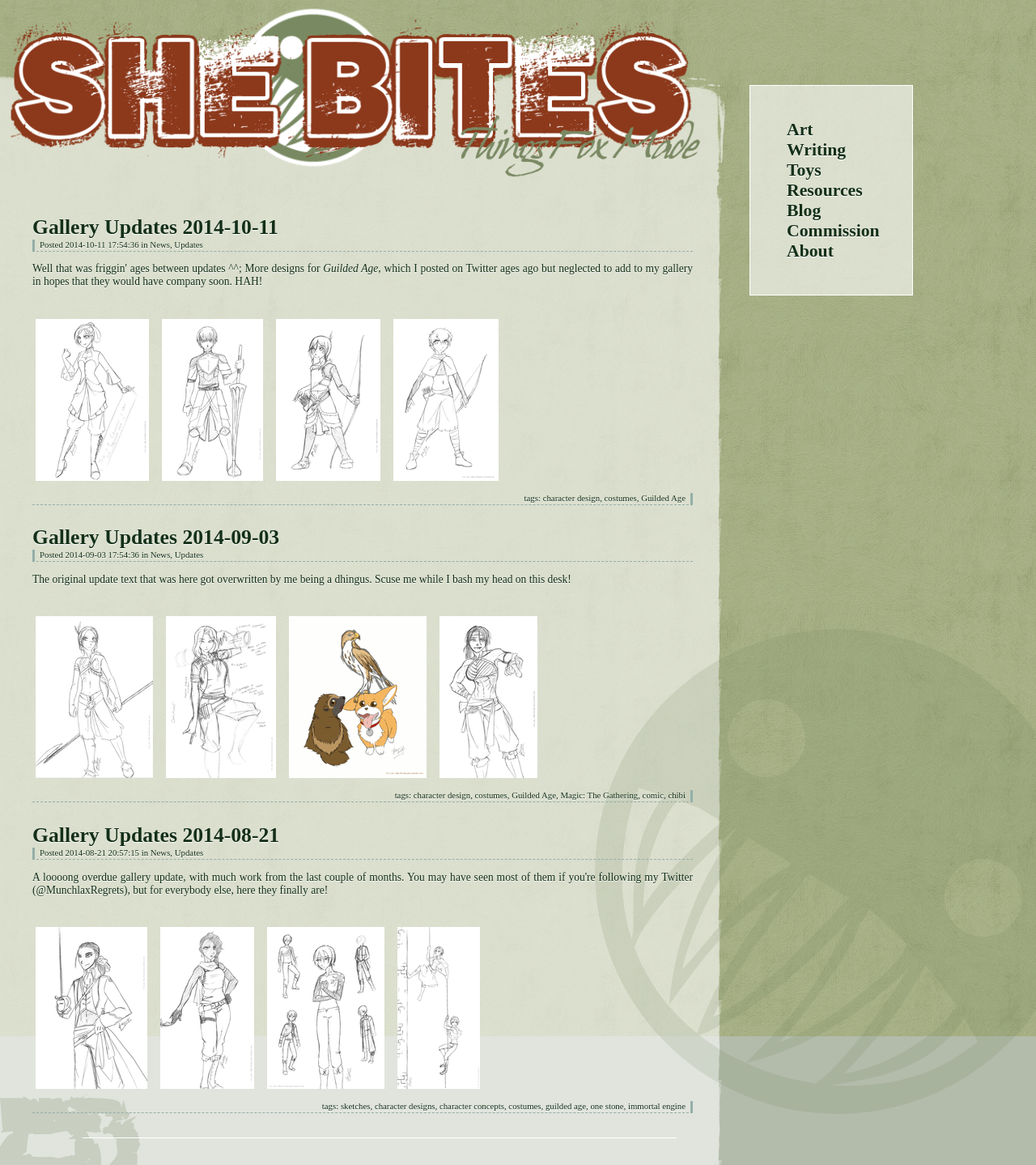Please identify the bounding box coordinates of the clickable element to fulfill the following instruction: "Click on the Thumbnail to view". The coordinates should be four float numbers between 0 and 1, i.e., [left, top, right, bottom].

[0.034, 0.407, 0.144, 0.414]